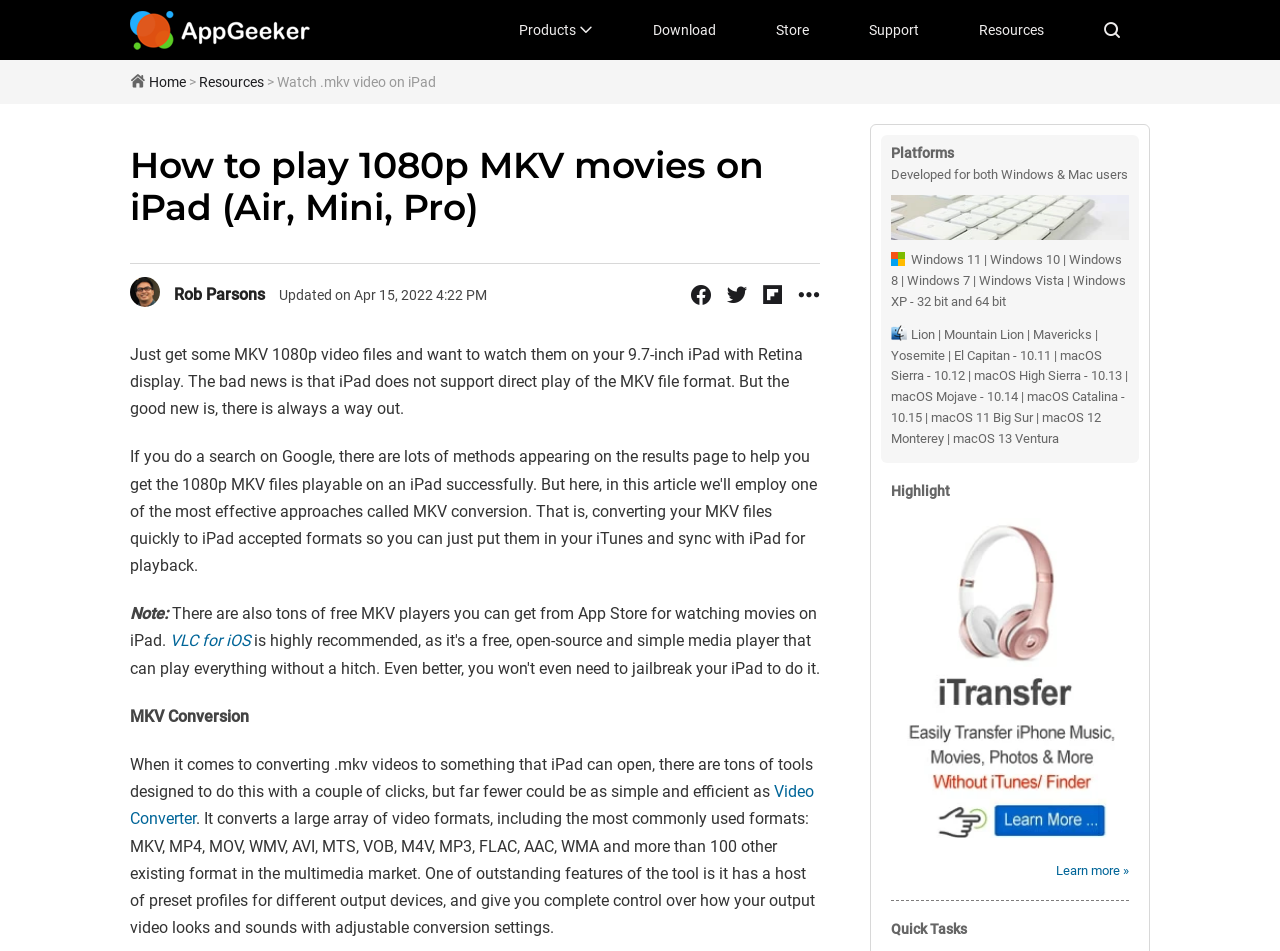Identify the bounding box coordinates necessary to click and complete the given instruction: "Click on the 'VLC for iOS' link".

[0.133, 0.664, 0.195, 0.684]